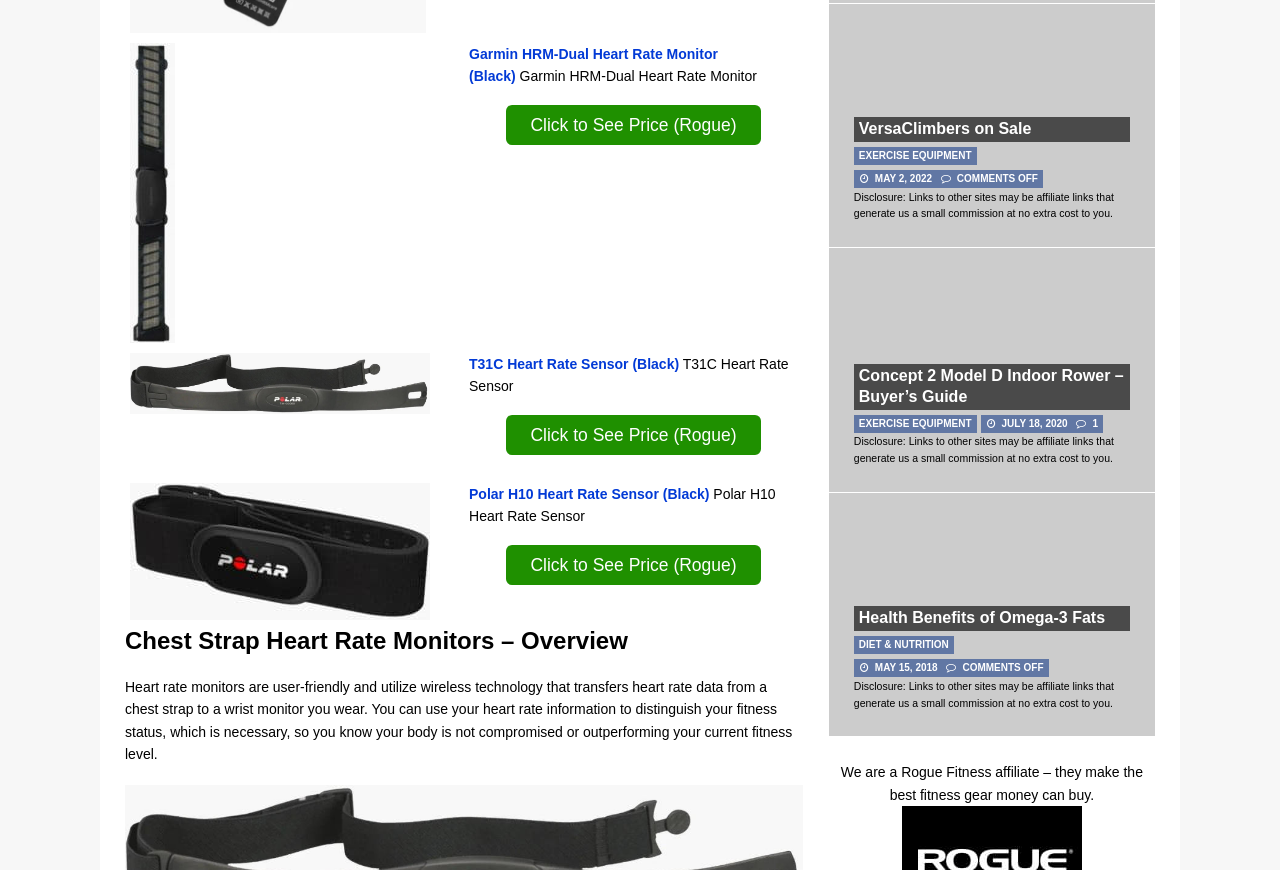Find the bounding box coordinates for the element that must be clicked to complete the instruction: "Learn about Health Benefits of Omega-3 Fats". The coordinates should be four float numbers between 0 and 1, indicated as [left, top, right, bottom].

[0.671, 0.7, 0.863, 0.72]